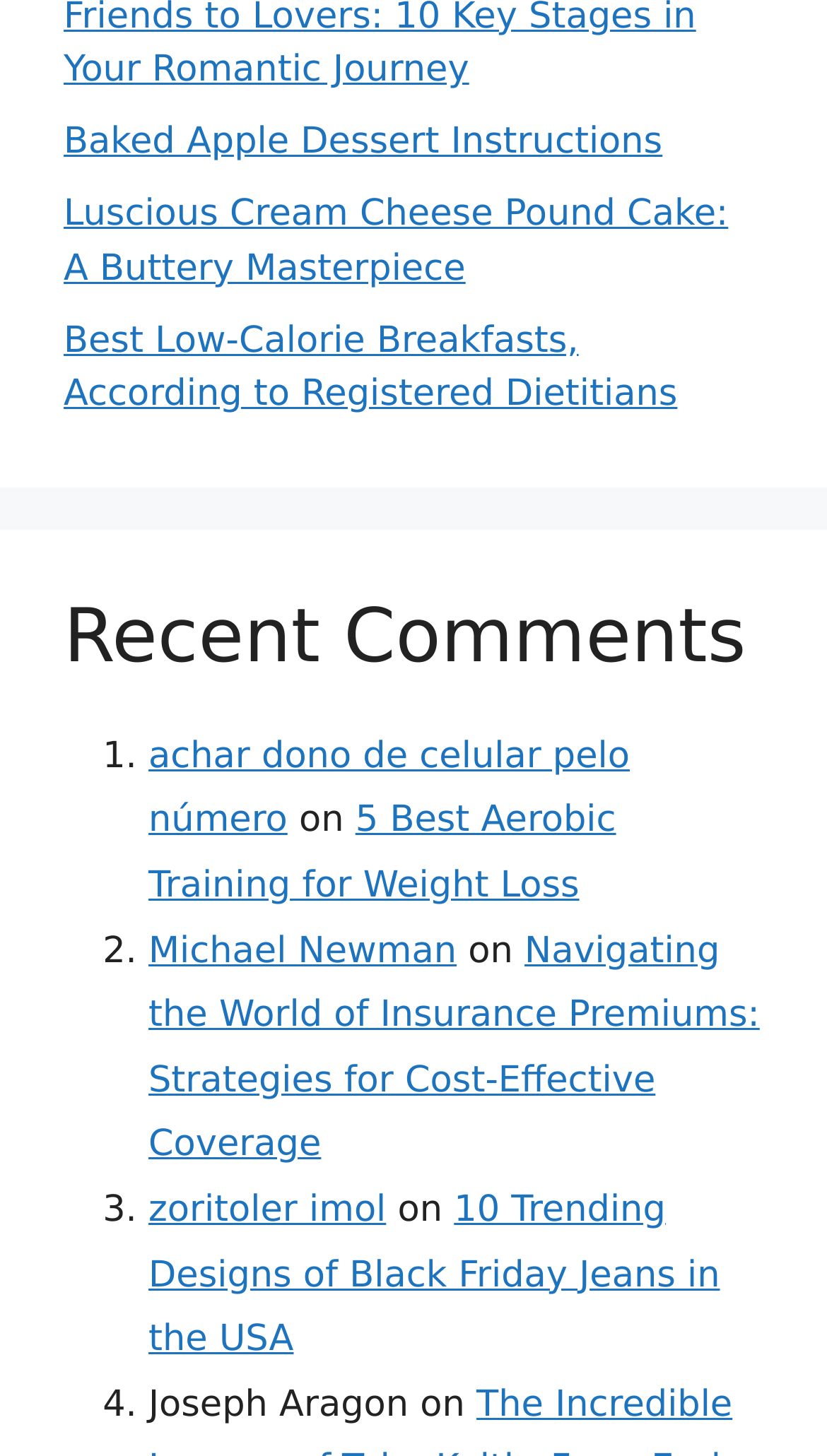Show the bounding box coordinates of the region that should be clicked to follow the instruction: "Click on the link to 10 Trending Designs of Black Friday Jeans in the USA."

[0.179, 0.817, 0.871, 0.935]